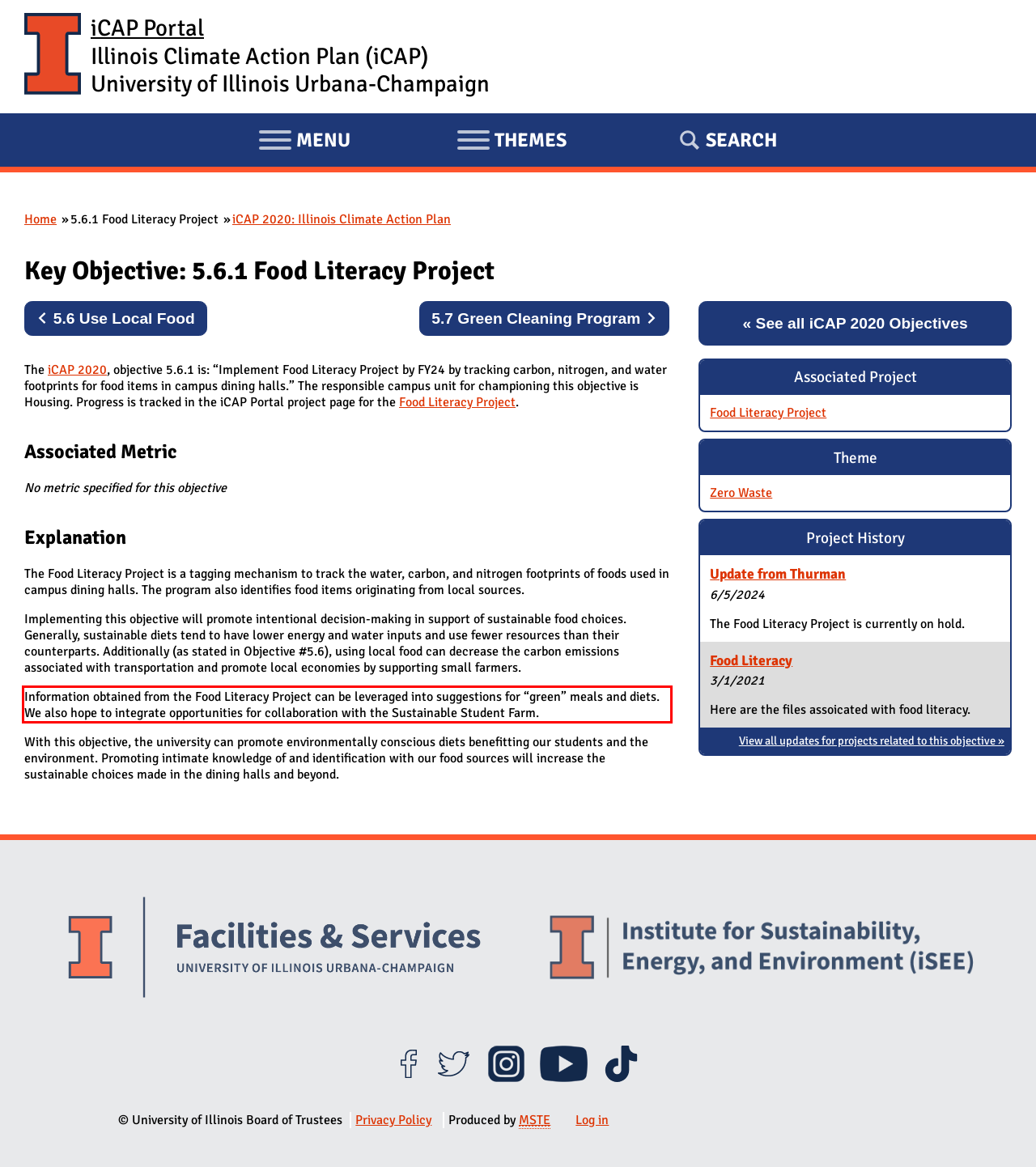Examine the webpage screenshot and use OCR to recognize and output the text within the red bounding box.

Information obtained from the Food Literacy Project can be leveraged into suggestions for “green” meals and diets. We also hope to integrate opportunities for collaboration with the Sustainable Student Farm.